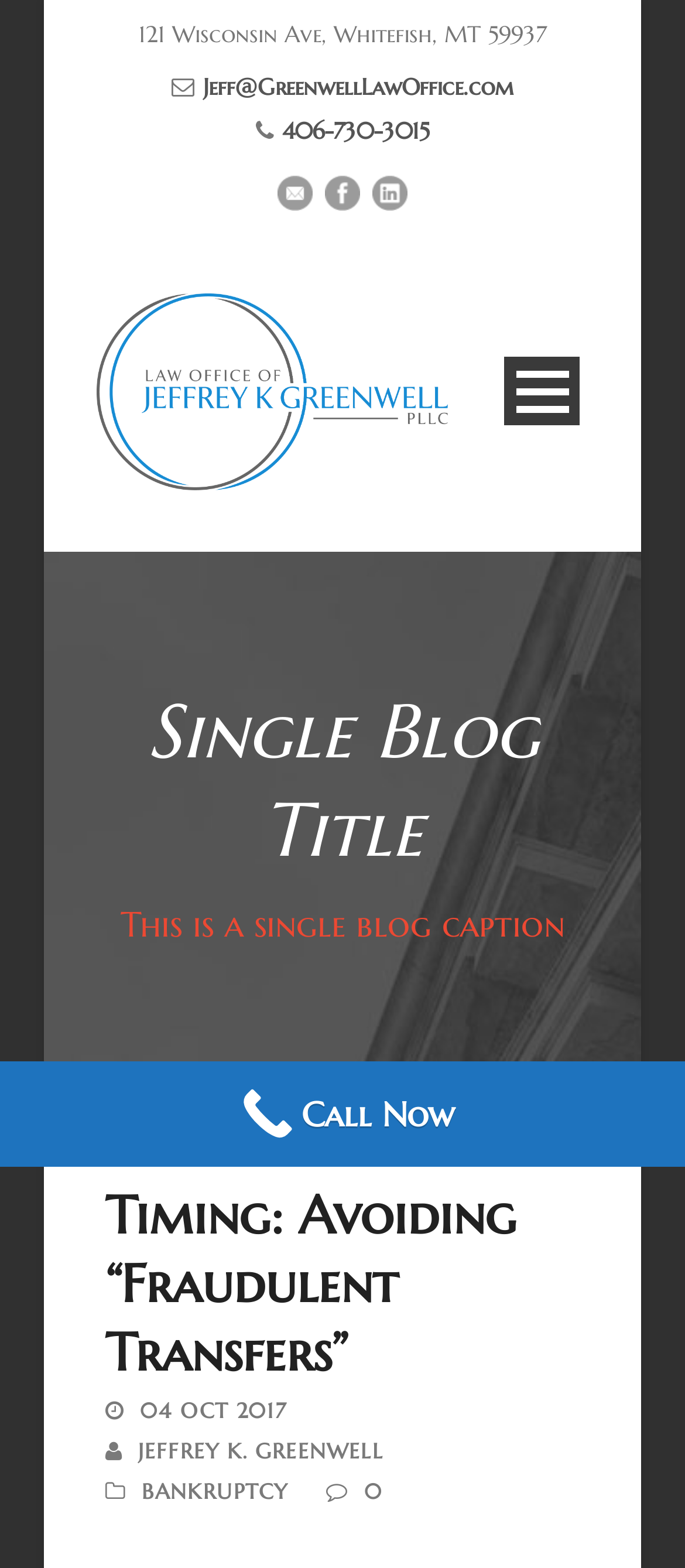What is the category of the blog post?
Based on the visual, give a brief answer using one word or a short phrase.

Bankruptcy